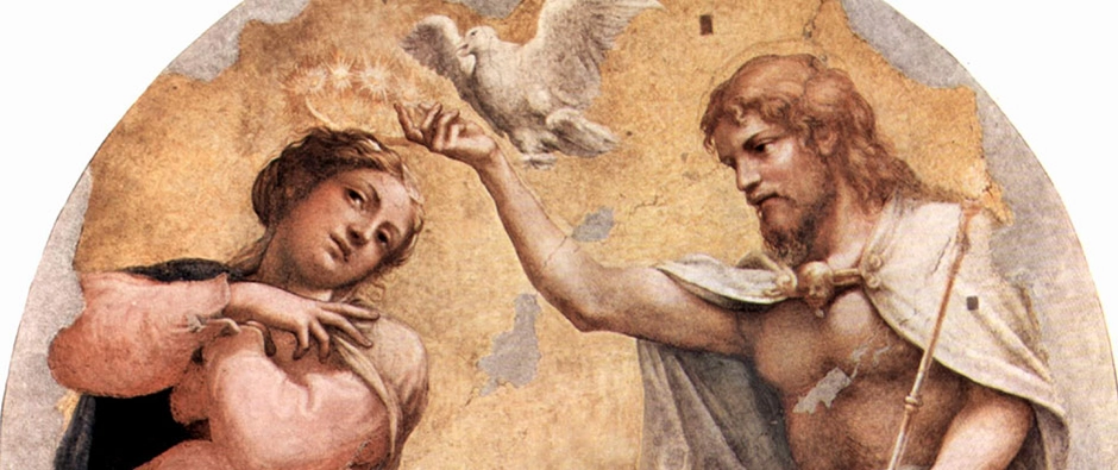What is the atmosphere of the scene?
Based on the image, answer the question with a single word or brief phrase.

serene and ethereal